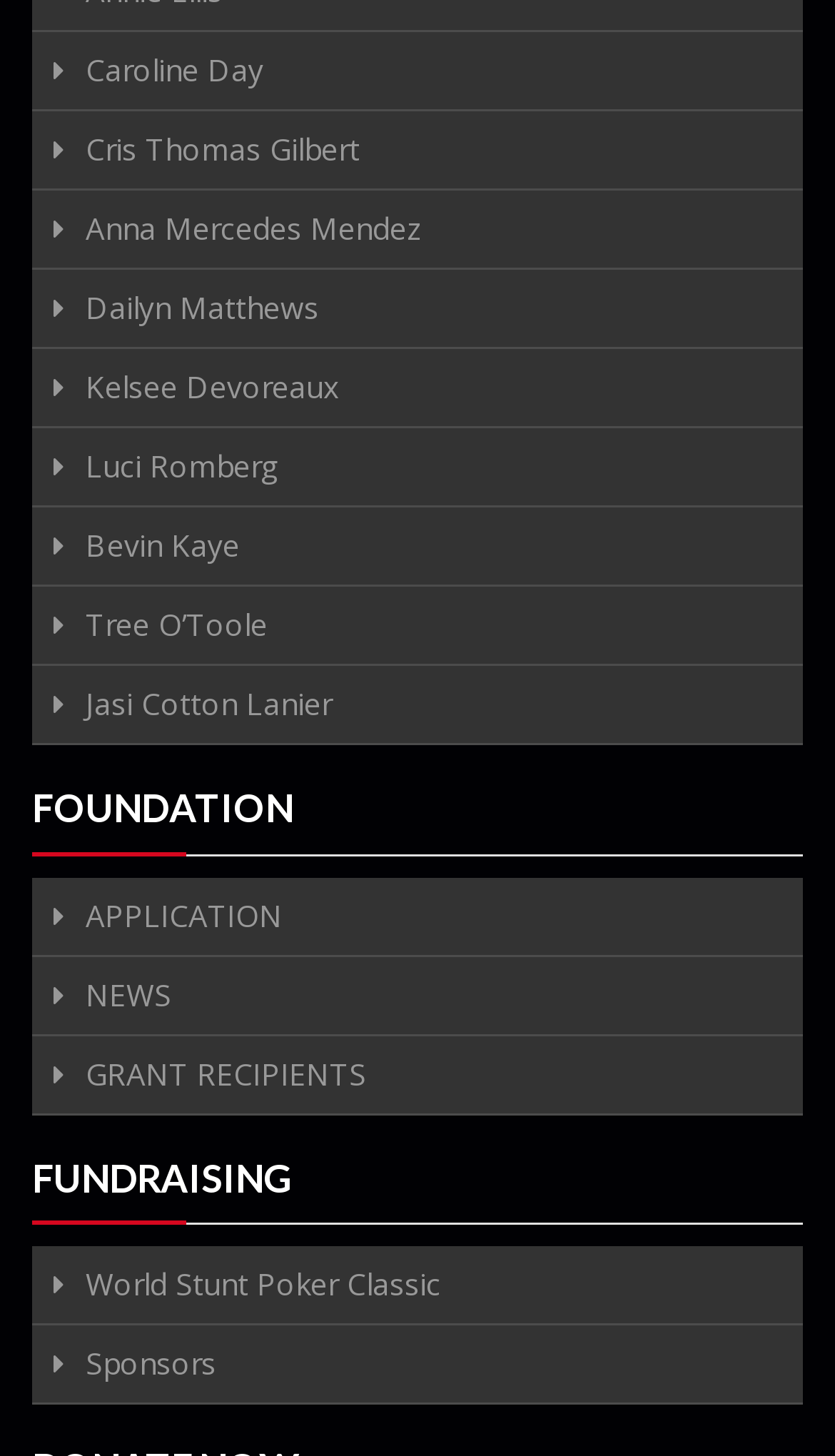Identify the bounding box coordinates for the element you need to click to achieve the following task: "Read the latest news". The coordinates must be four float values ranging from 0 to 1, formatted as [left, top, right, bottom].

[0.038, 0.657, 0.962, 0.711]